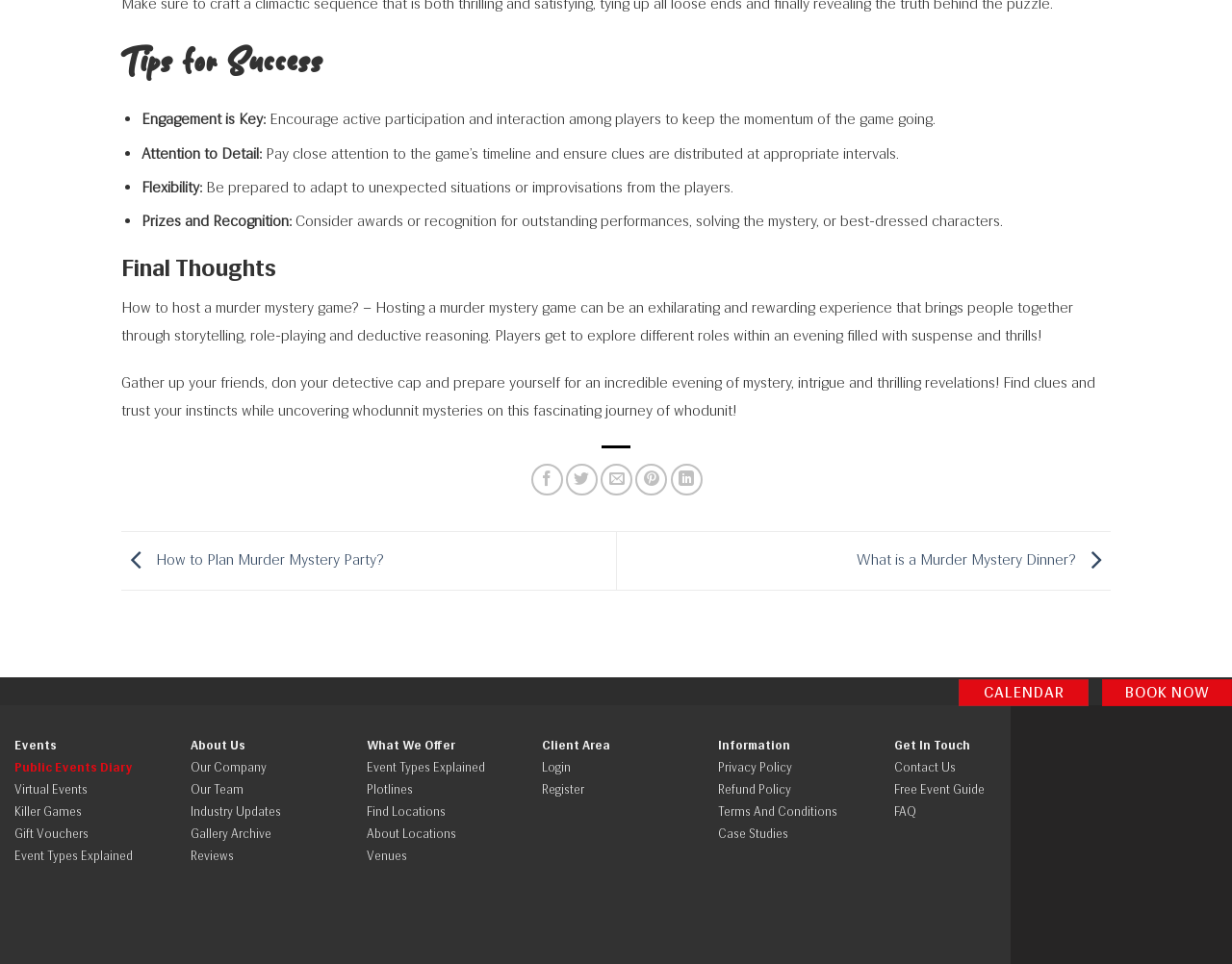Provide a single word or phrase to answer the given question: 
How many social media sharing options are available?

5